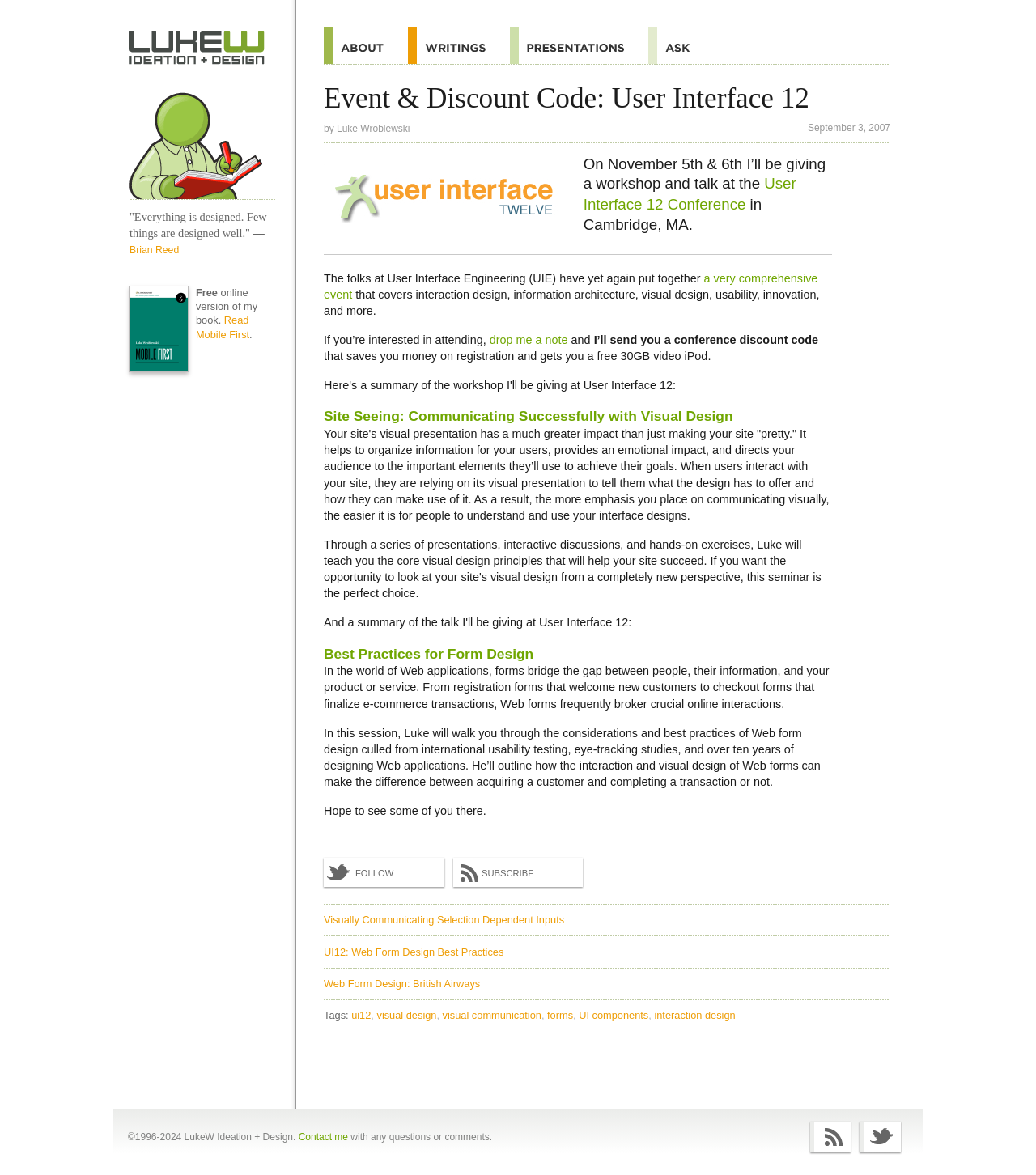From the details in the image, provide a thorough response to the question: What is the quote mentioned in the complementary section?

I found the answer by looking at the complementary section and saw the quote 'Everything is designed. Few things are designed well.' mentioned there.